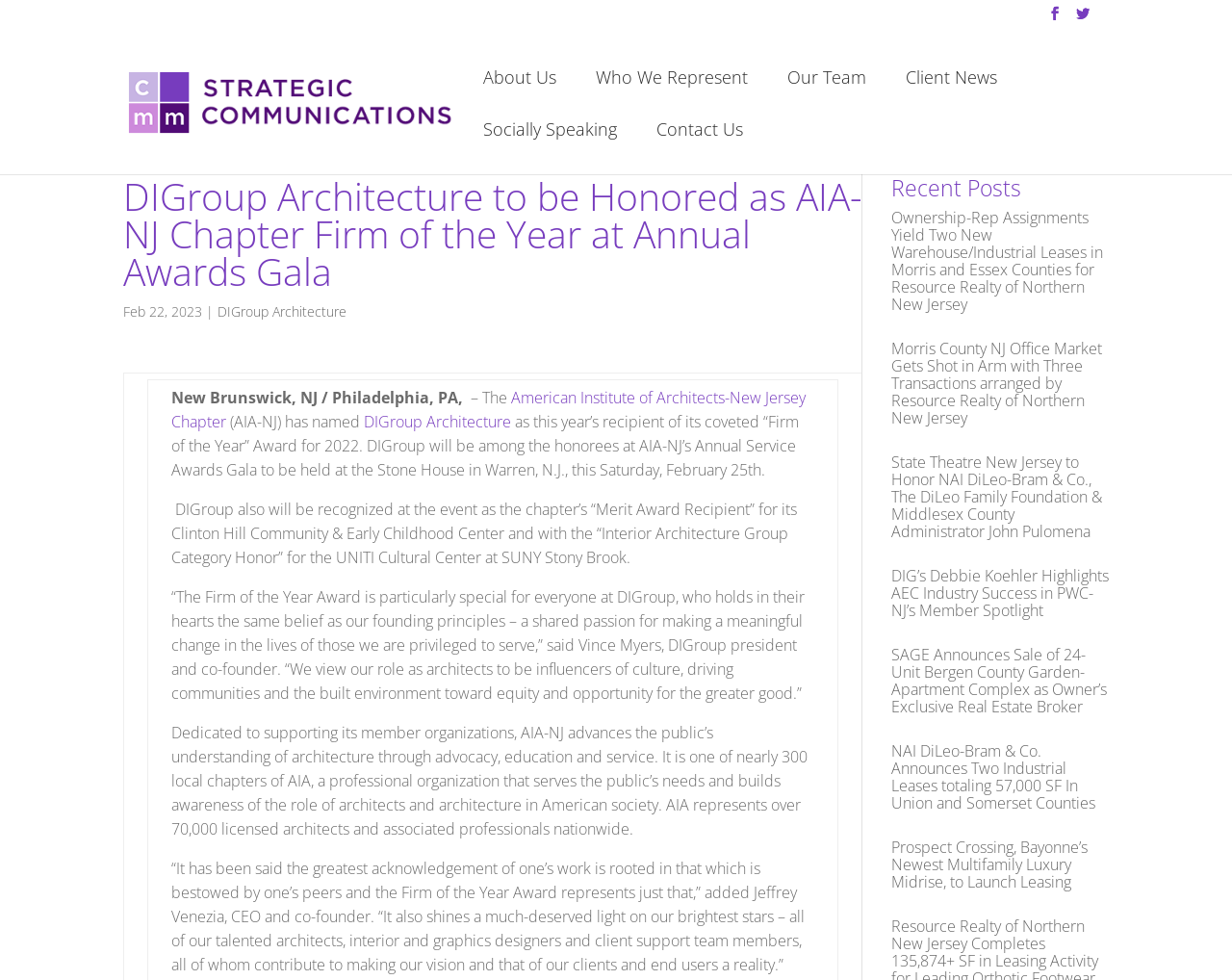Use a single word or phrase to answer the following:
What is the name of the president and co-founder of DIGroup Architecture?

Vince Myers